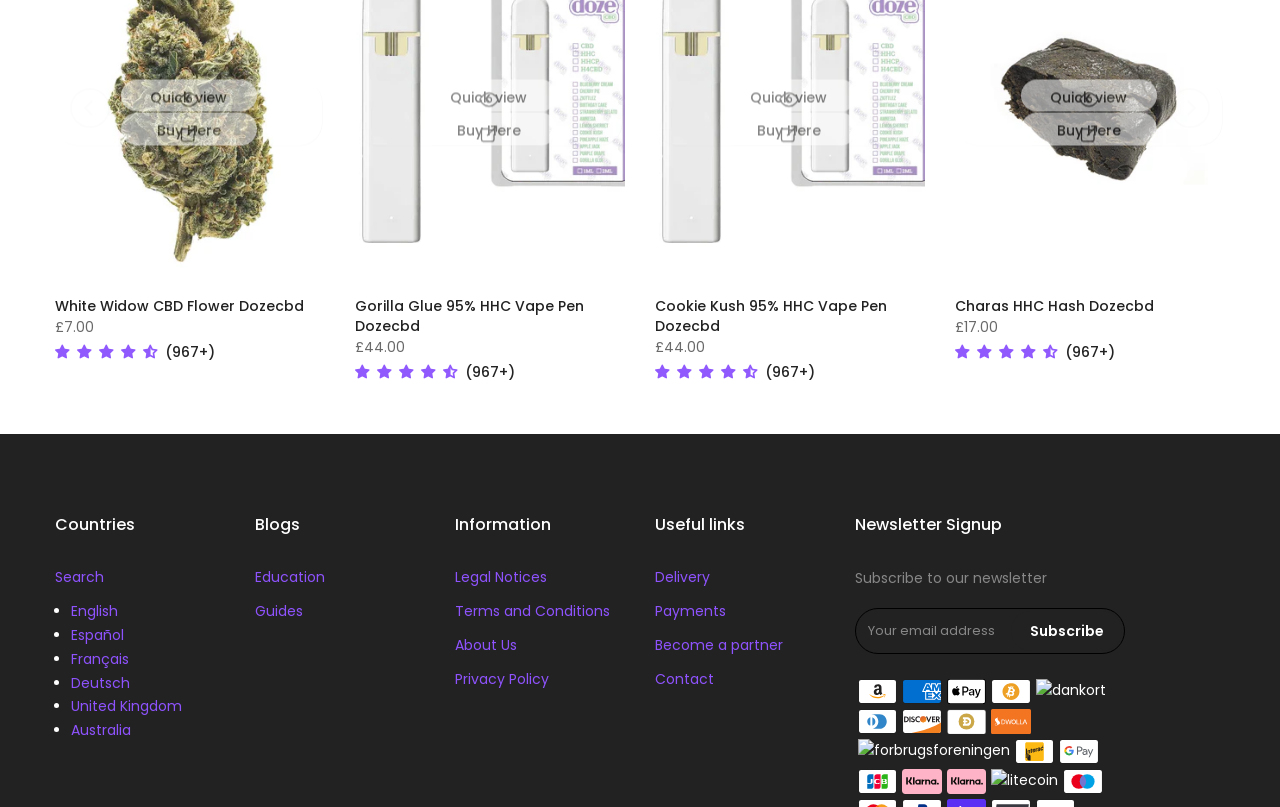Provide the bounding box coordinates of the area you need to click to execute the following instruction: "Click the 'Previous' button".

[0.055, 0.095, 0.086, 0.144]